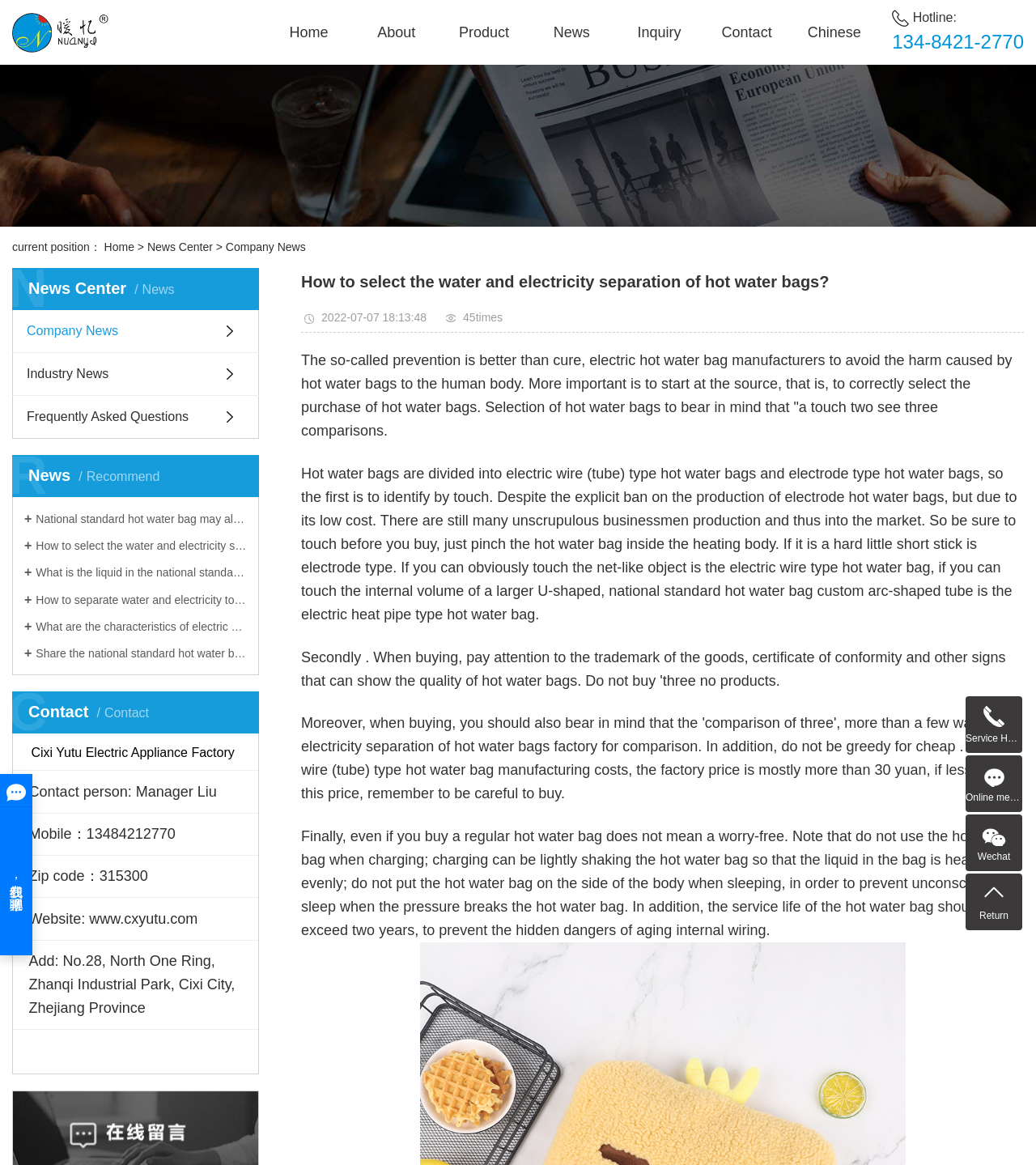Specify the bounding box coordinates of the area to click in order to execute this command: 'Click the 'Home' link'. The coordinates should consist of four float numbers ranging from 0 to 1, and should be formatted as [left, top, right, bottom].

[0.256, 0.0, 0.34, 0.056]